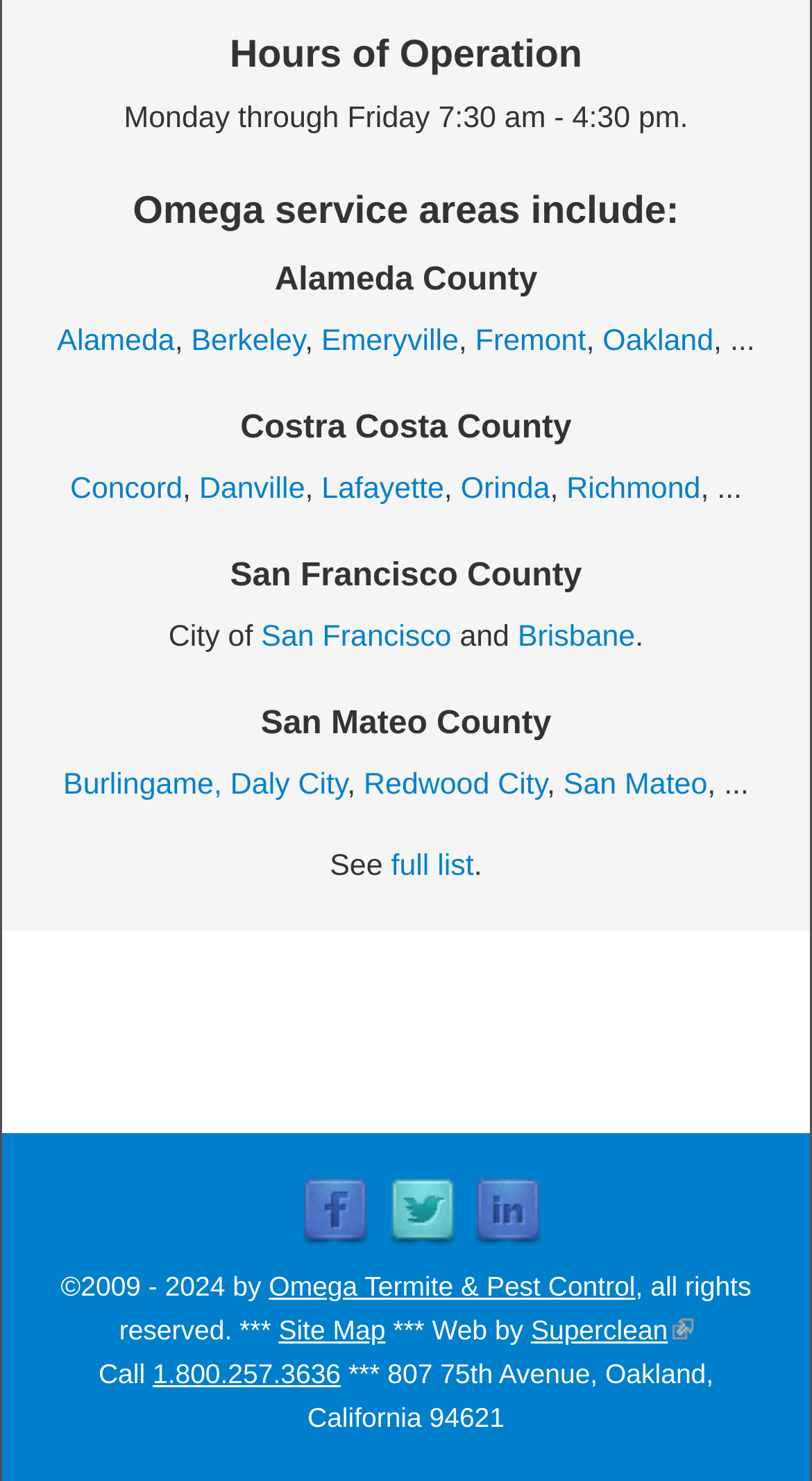Please identify the bounding box coordinates of the element that needs to be clicked to perform the following instruction: "Check save my name and email".

None